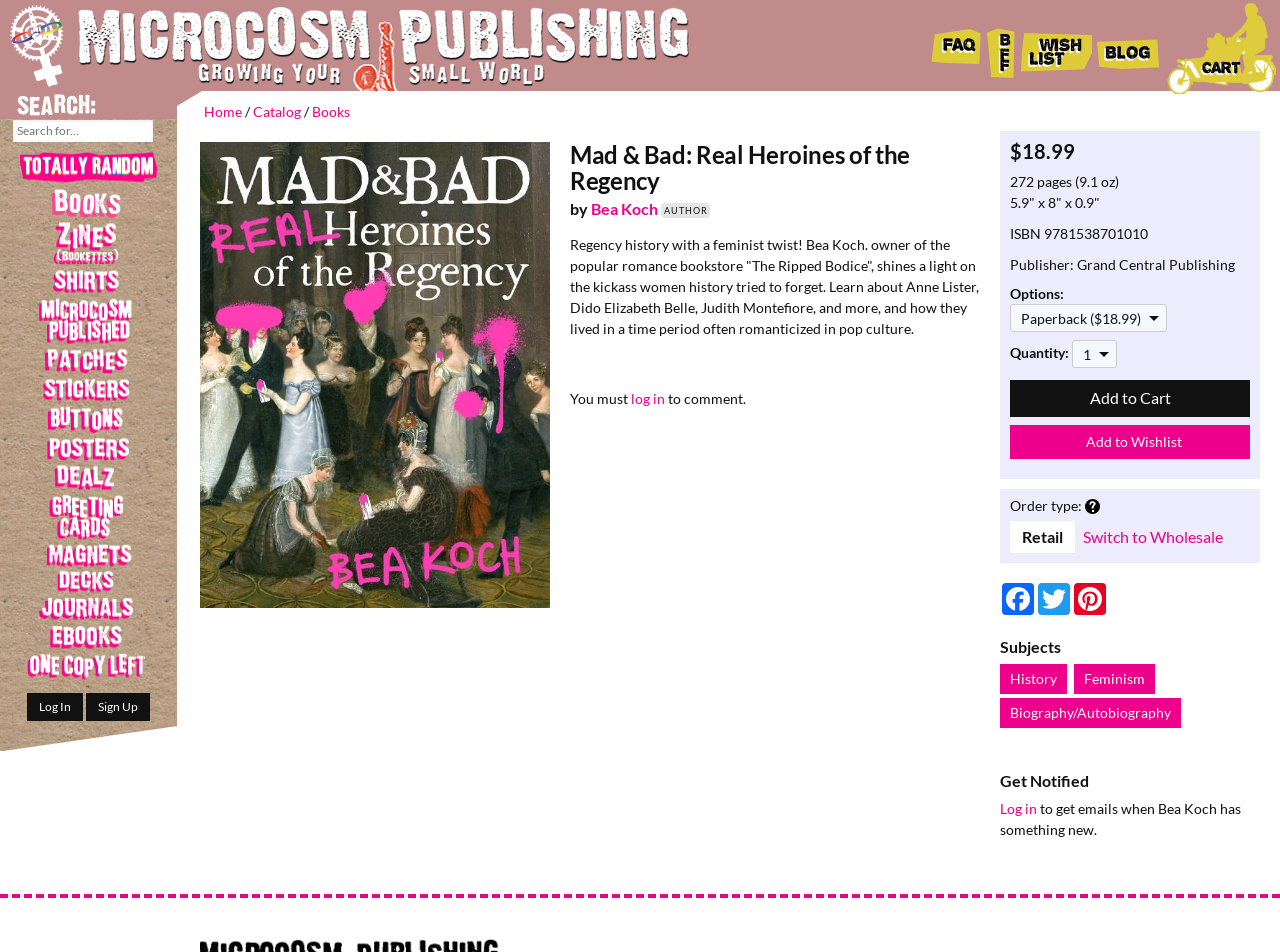Find the bounding box coordinates of the element you need to click on to perform this action: 'Click on The Cleaning'. The coordinates should be represented by four float values between 0 and 1, in the format [left, top, right, bottom].

None